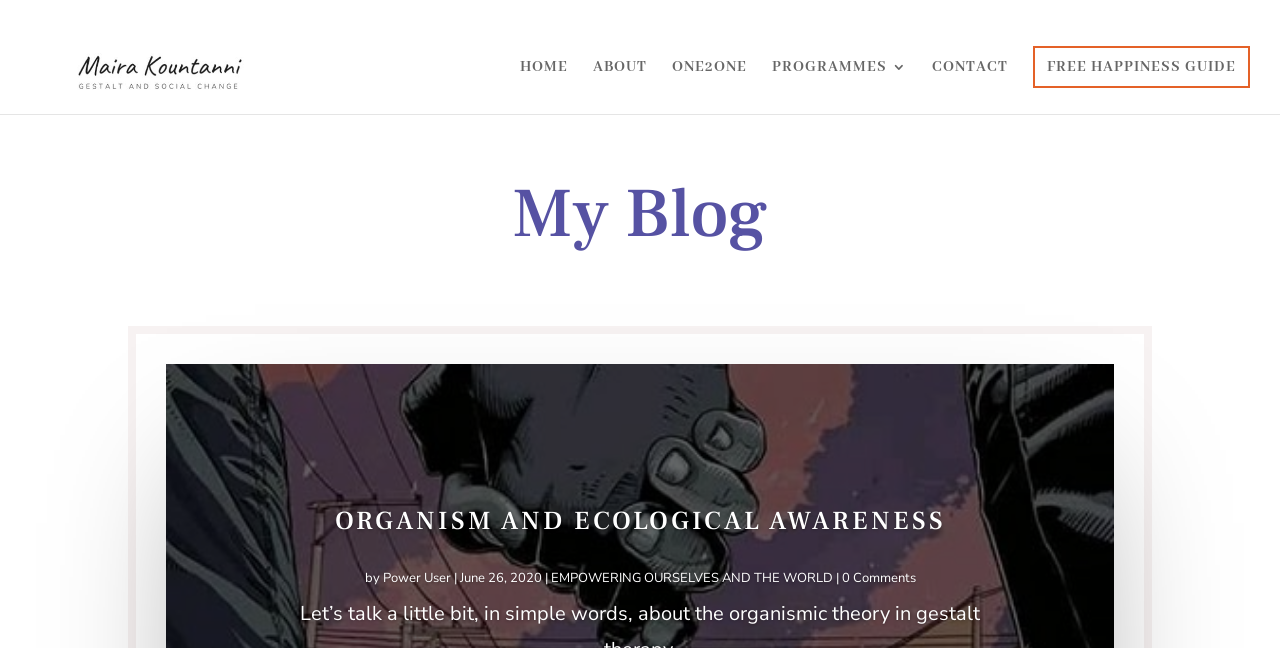Please identify the bounding box coordinates of the element I should click to complete this instruction: 'go to home page'. The coordinates should be given as four float numbers between 0 and 1, like this: [left, top, right, bottom].

[0.615, 0.014, 0.642, 0.046]